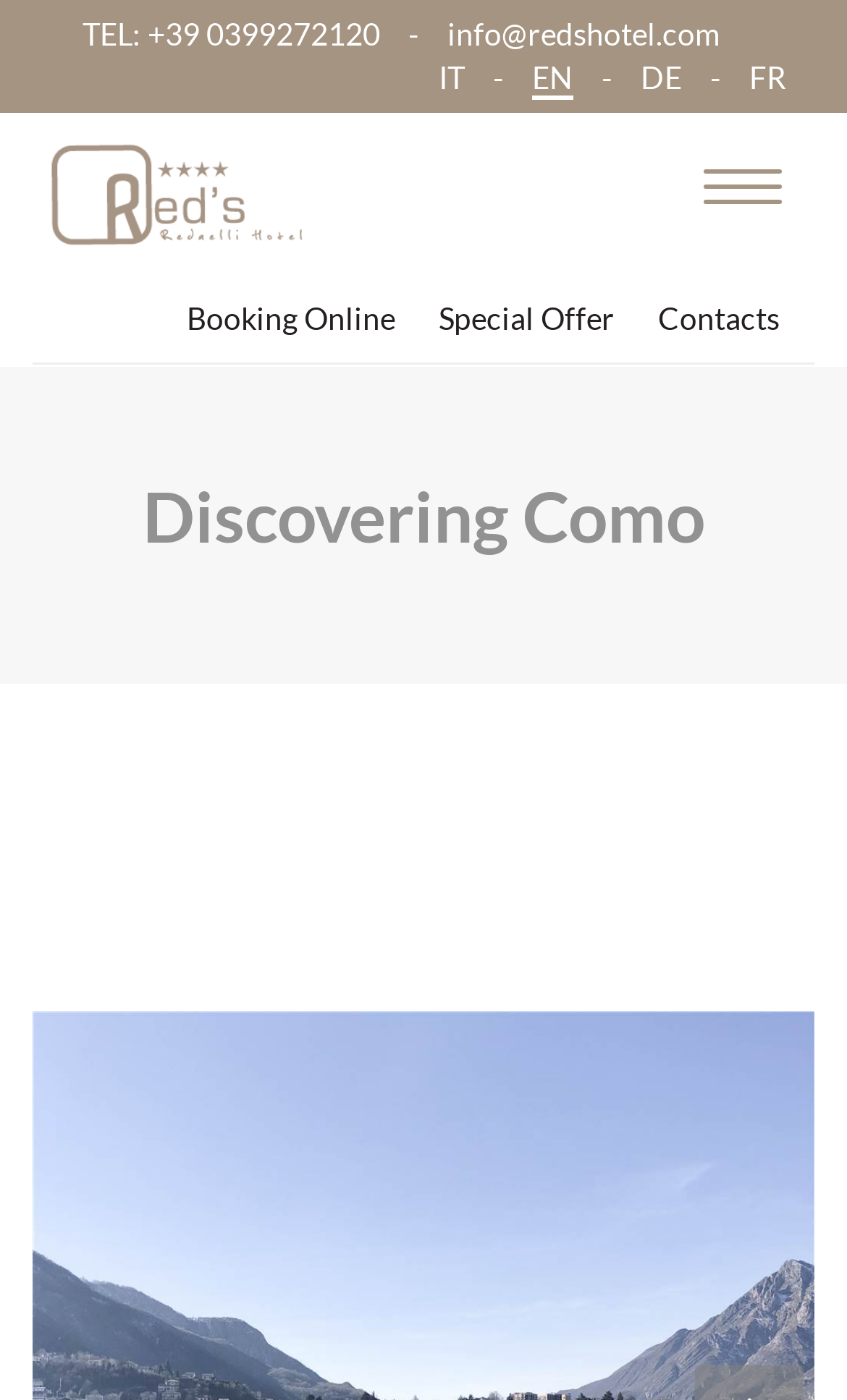Please provide a brief answer to the following inquiry using a single word or phrase:
What is the name of the hotel?

Red's Hotel